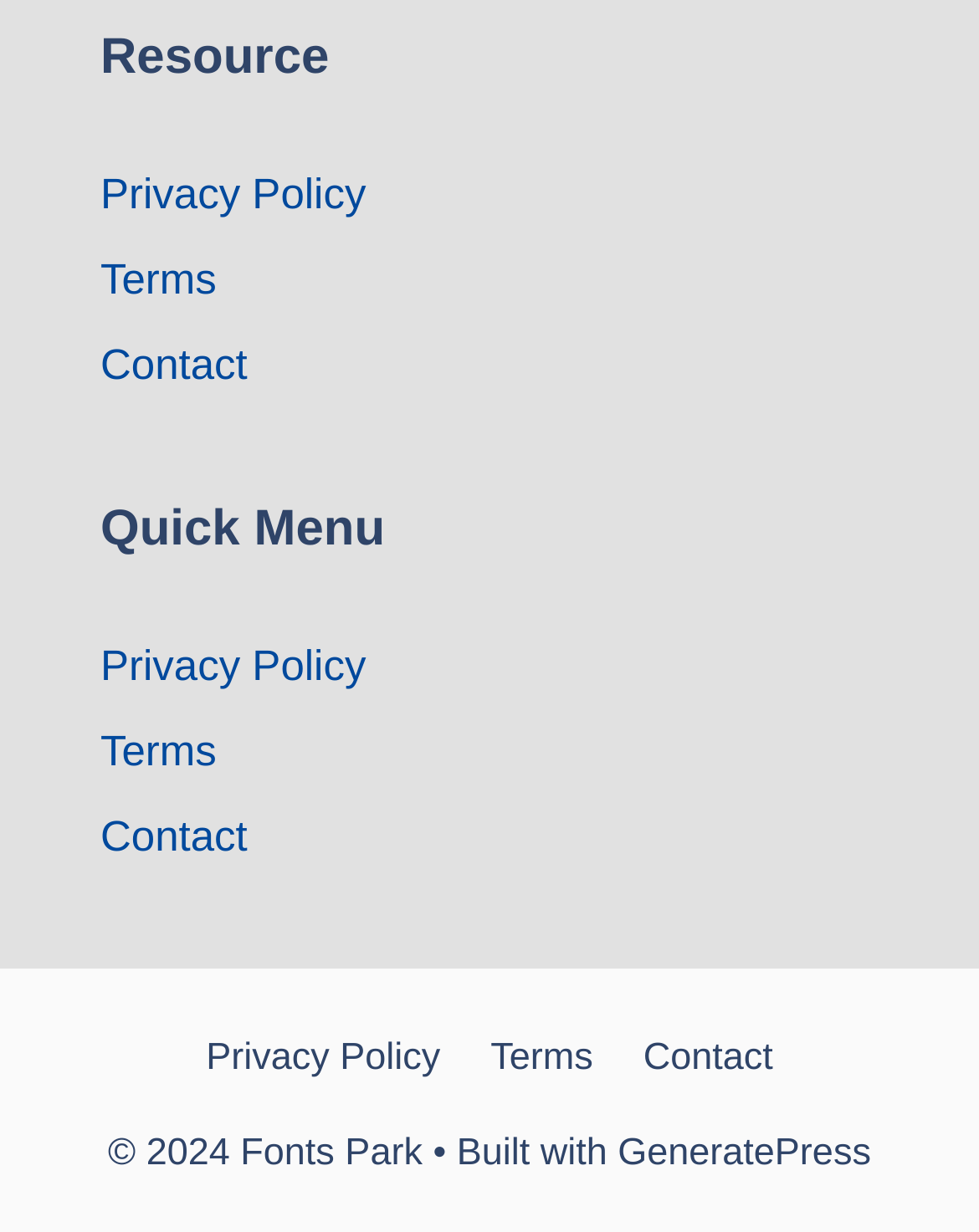Find the bounding box coordinates for the area that should be clicked to accomplish the instruction: "View privacy policy".

[0.21, 0.556, 0.45, 0.59]